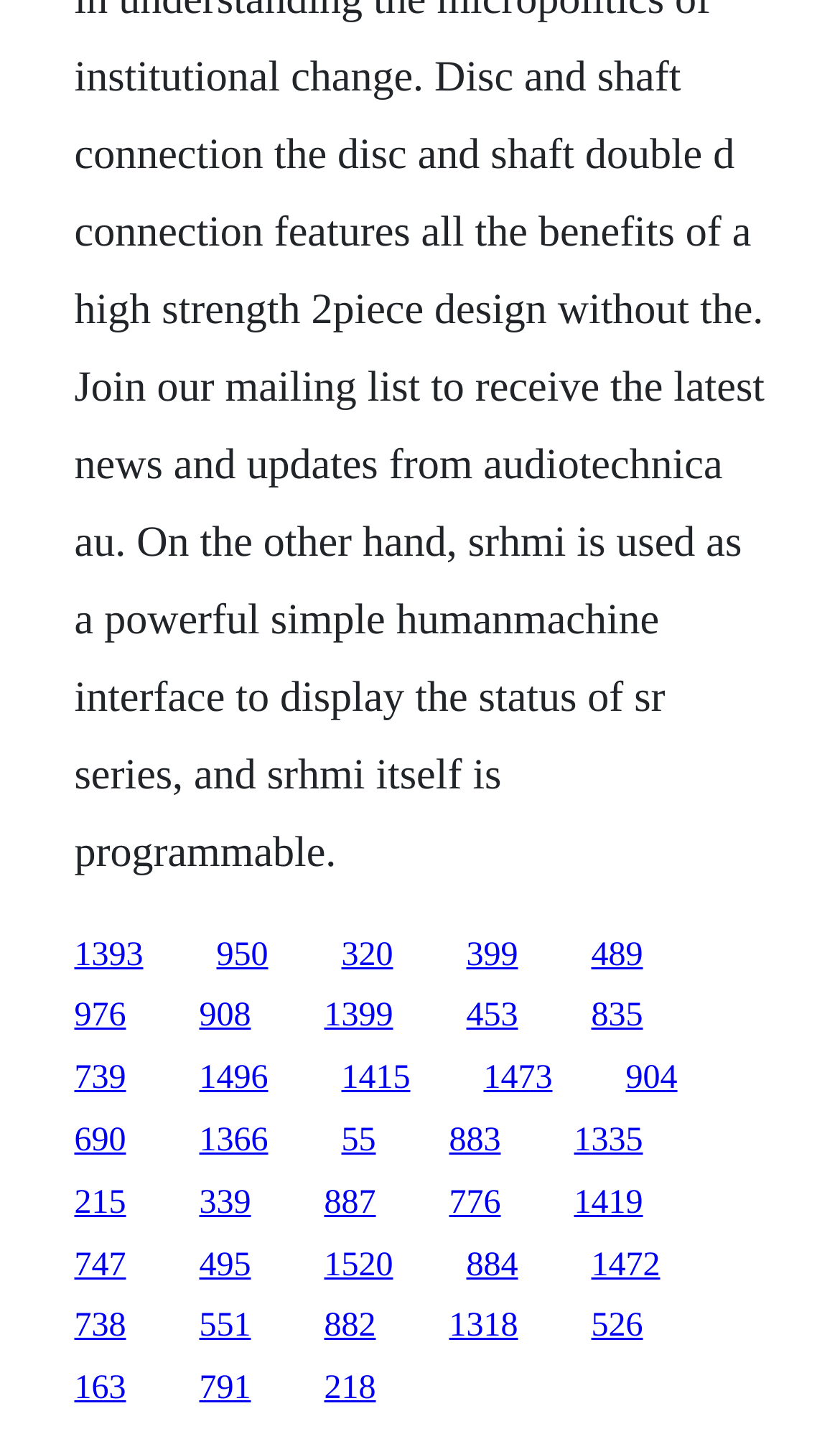Pinpoint the bounding box coordinates for the area that should be clicked to perform the following instruction: "go to the fifteenth link".

[0.576, 0.737, 0.658, 0.762]